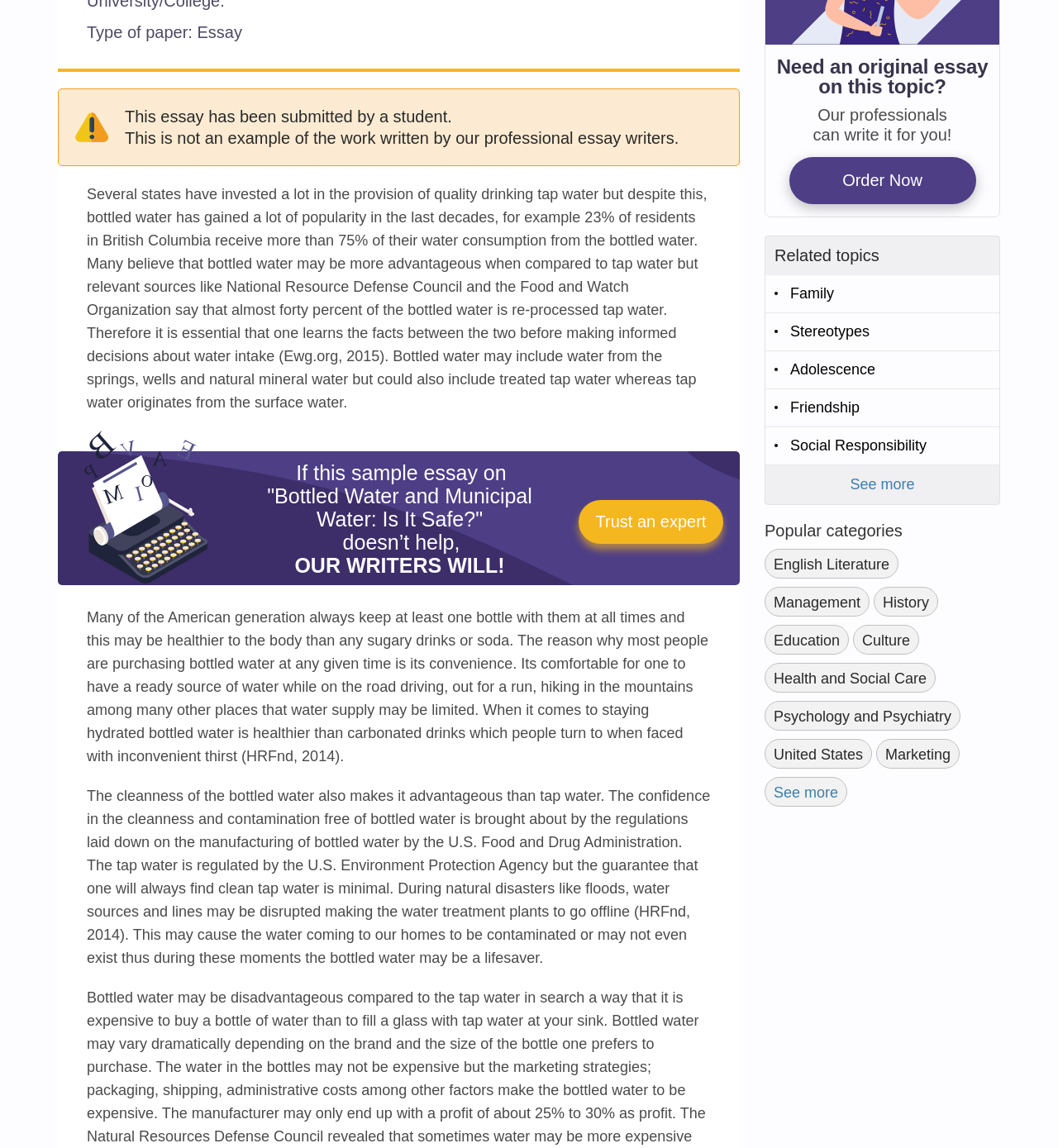Identify the bounding box of the UI element that matches this description: "Social Responsibility".

[0.723, 0.372, 0.945, 0.405]